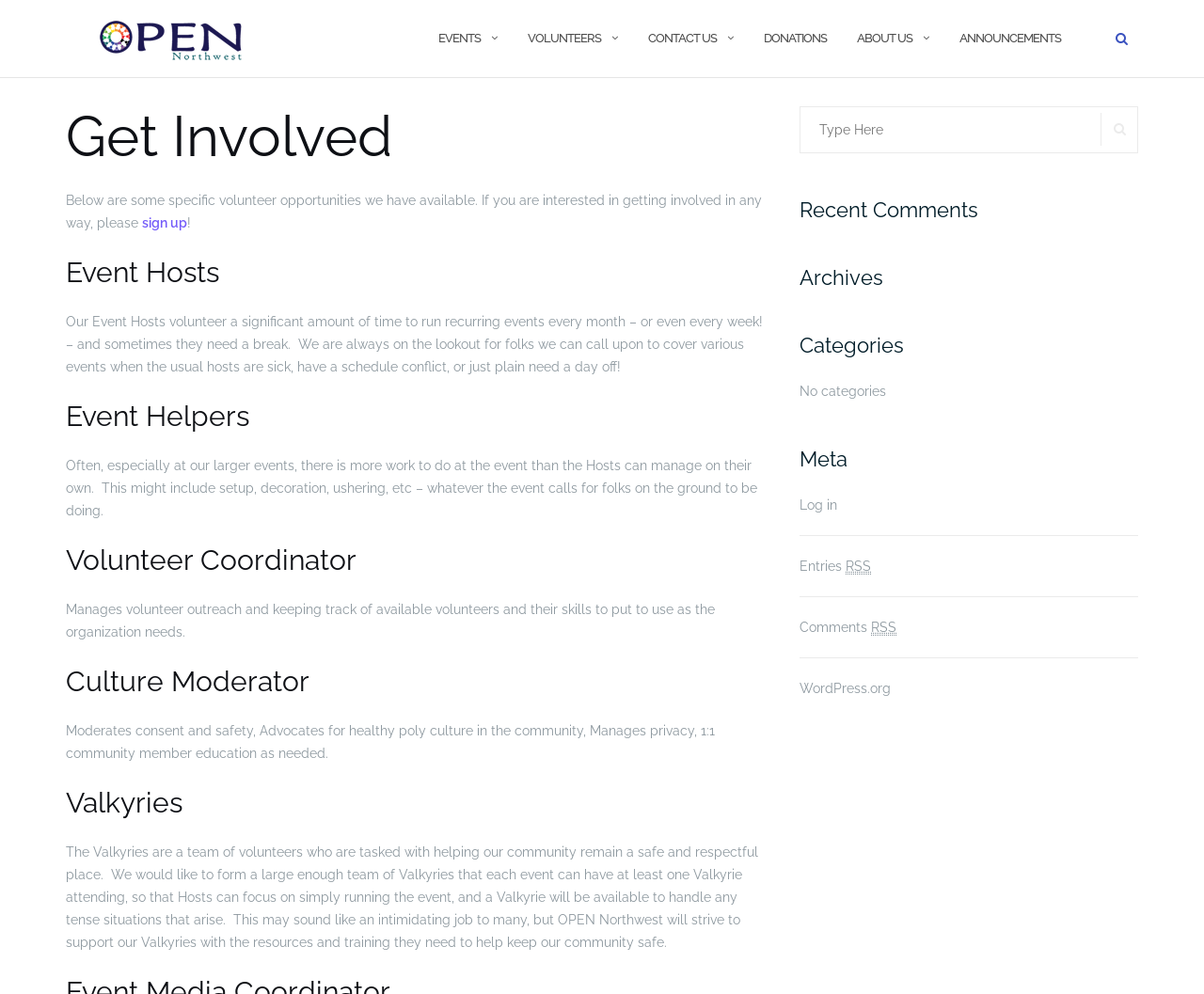Give the bounding box coordinates for the element described by: "Volunteers".

[0.438, 0.013, 0.499, 0.065]